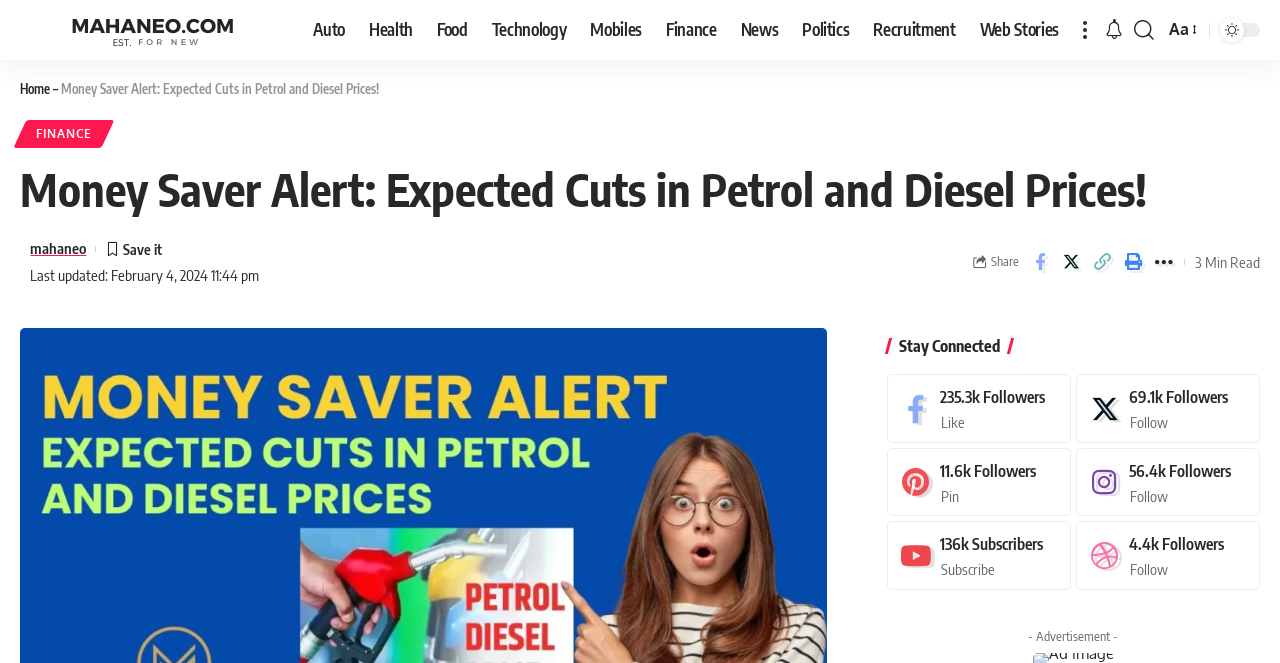Locate the bounding box coordinates of the area to click to fulfill this instruction: "Follow on Twitter". The bounding box should be presented as four float numbers between 0 and 1, in the order [left, top, right, bottom].

[0.882, 0.569, 0.908, 0.599]